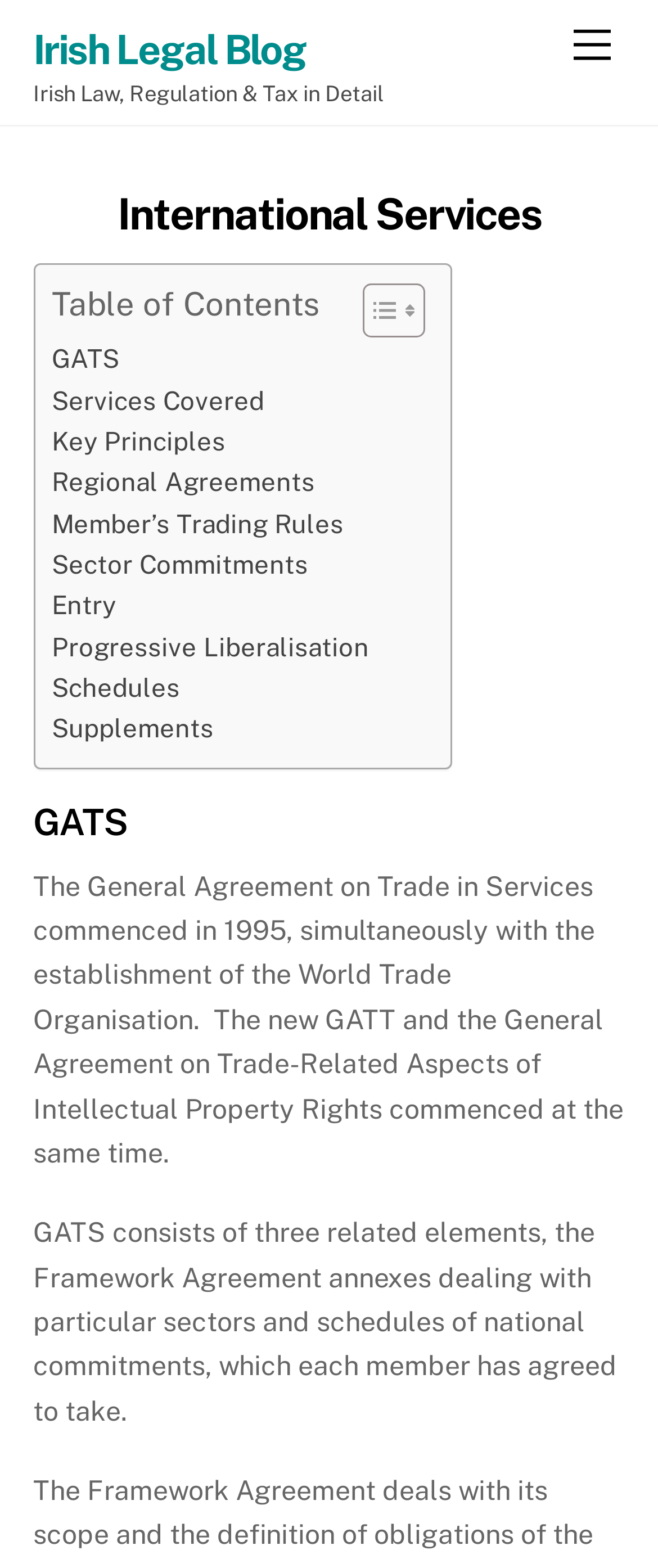How many links are there under 'International Services'?
Using the image, elaborate on the answer with as much detail as possible.

There are 11 links under 'International Services', which are 'GATS', 'Services Covered', 'Key Principles', 'Regional Agreements', 'Member’s Trading Rules', 'Sector Commitments', 'Entry', 'Progressive Liberalisation', 'Schedules', and 'Supplements'.